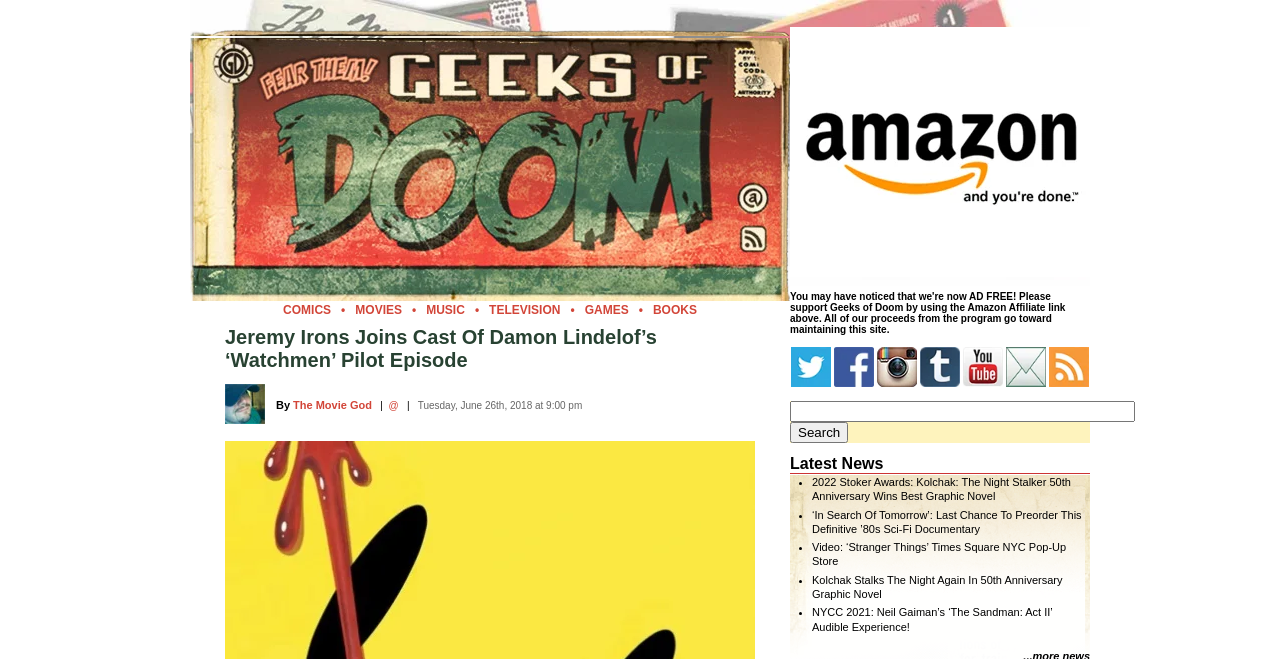Please determine the bounding box coordinates of the element to click on in order to accomplish the following task: "Subscribe to Geeks of Doom on YouTube". Ensure the coordinates are four float numbers ranging from 0 to 1, i.e., [left, top, right, bottom].

[0.752, 0.527, 0.783, 0.587]